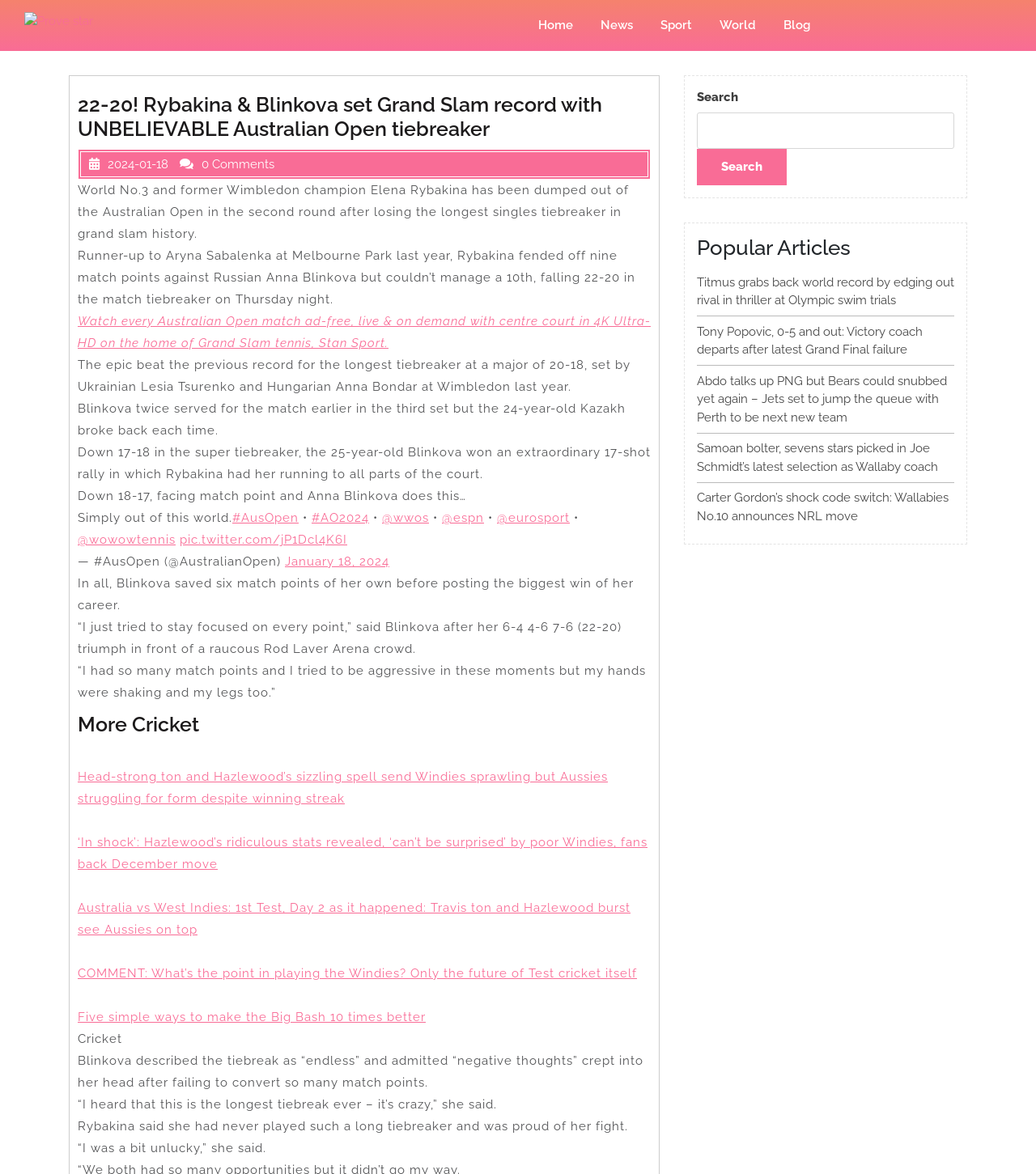What is the sport mentioned in the article?
Please look at the screenshot and answer in one word or a short phrase.

Tennis